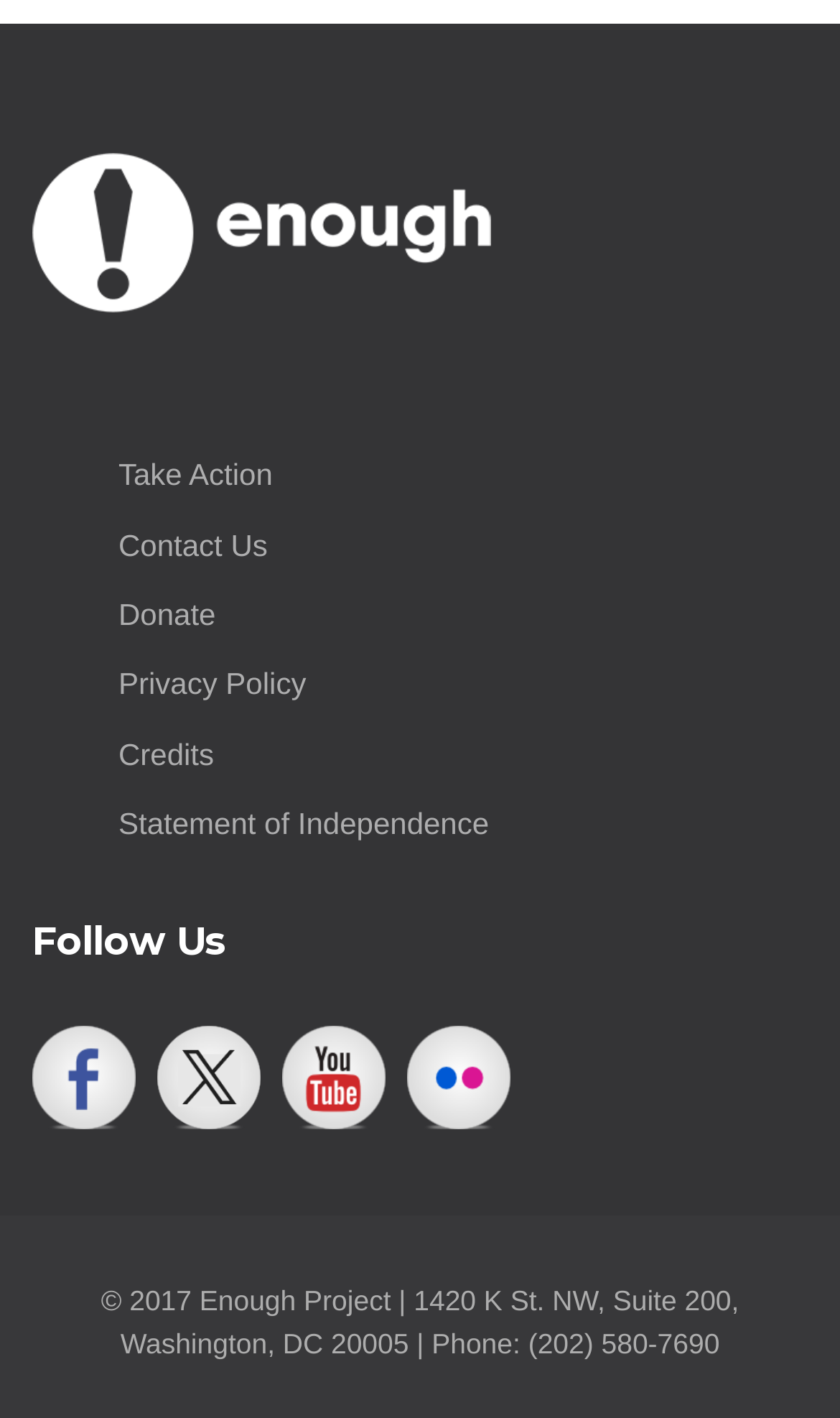Please respond to the question with a concise word or phrase:
What is the name of the organization?

The Enough Project